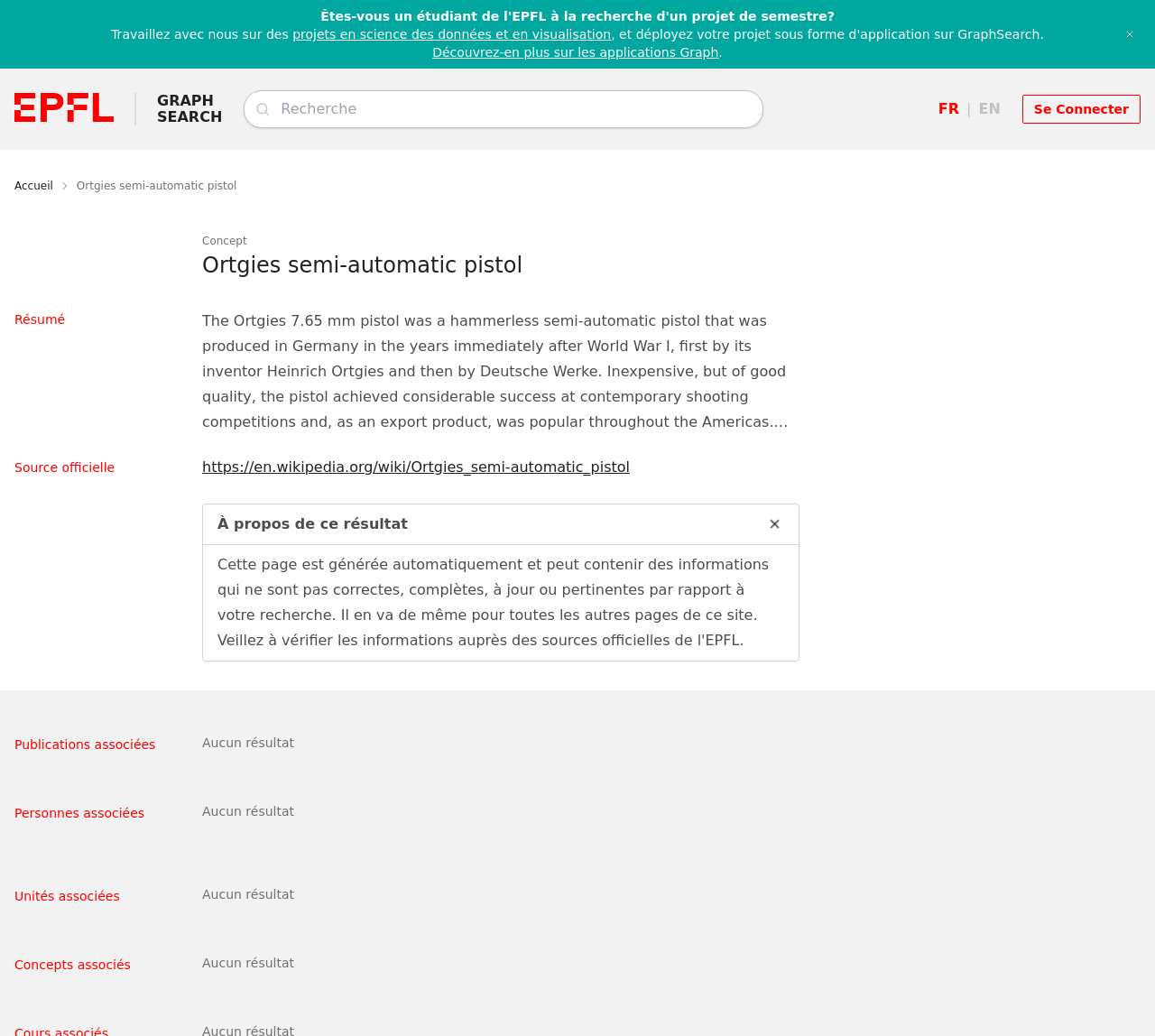Find the bounding box coordinates of the element you need to click on to perform this action: 'Learn more about the Ortgies semi-automatic pistol'. The coordinates should be represented by four float values between 0 and 1, in the format [left, top, right, bottom].

[0.175, 0.242, 0.692, 0.27]